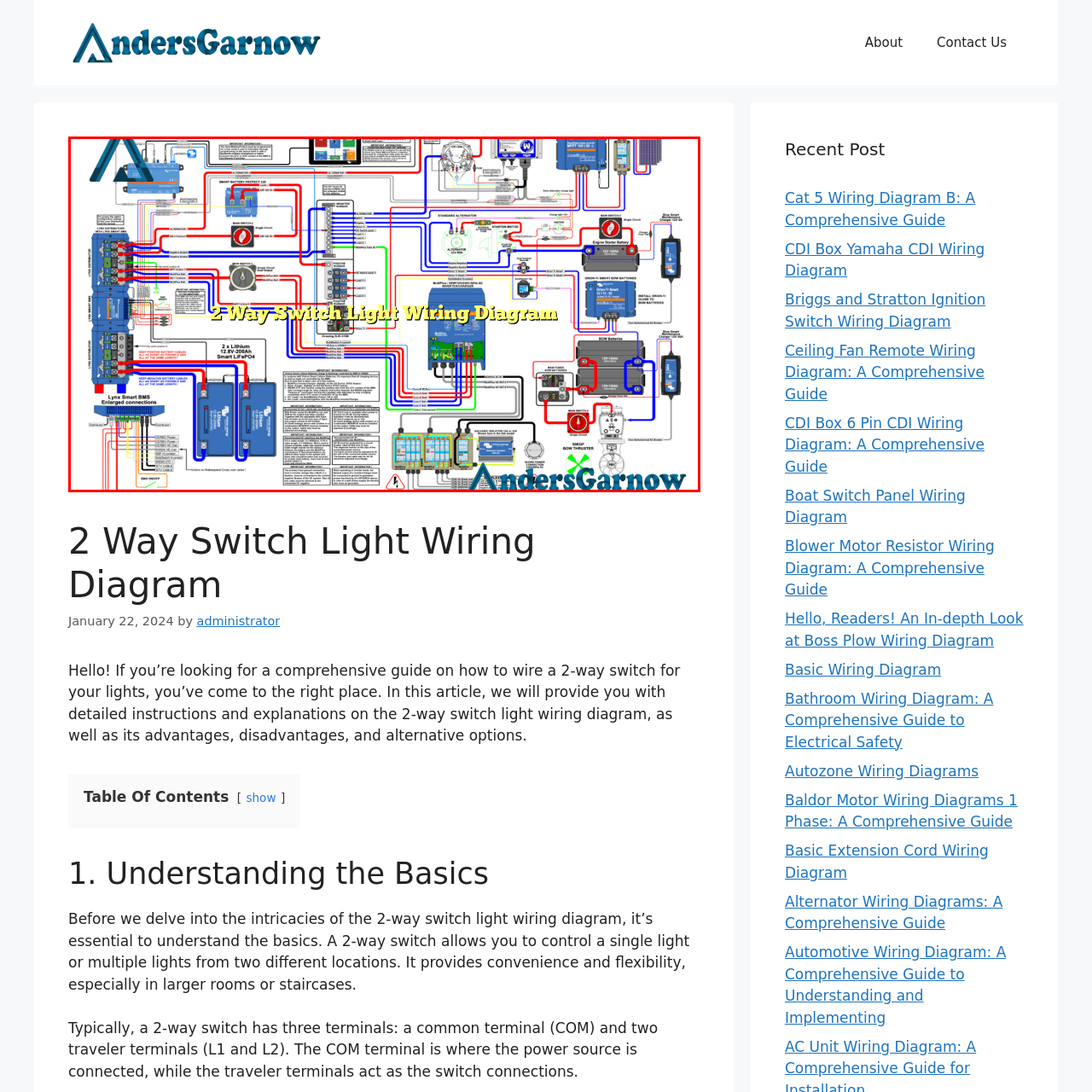What is prominently displayed at the center of the diagram?
Inspect the image enclosed within the red bounding box and provide a detailed answer to the question, using insights from the image.

The title of the diagram and a watermark indicating the source, AndersGarnow, are prominently displayed at the center of the diagram, which suggests that the creator of the diagram wants to emphasize the importance of the title and the source of the diagram.